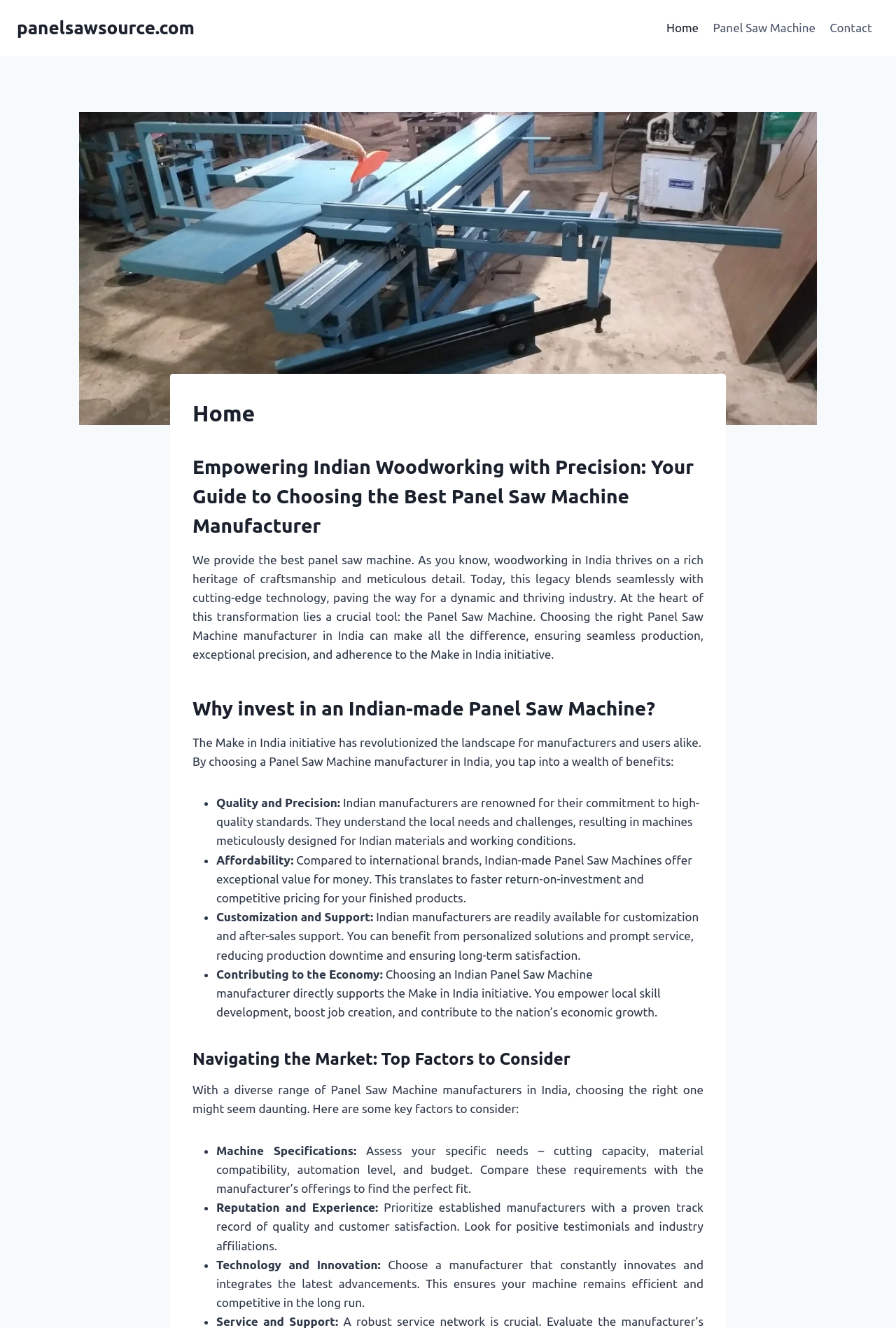Answer the following query concisely with a single word or phrase:
What is the main topic of this webpage?

Panel Saw Machine